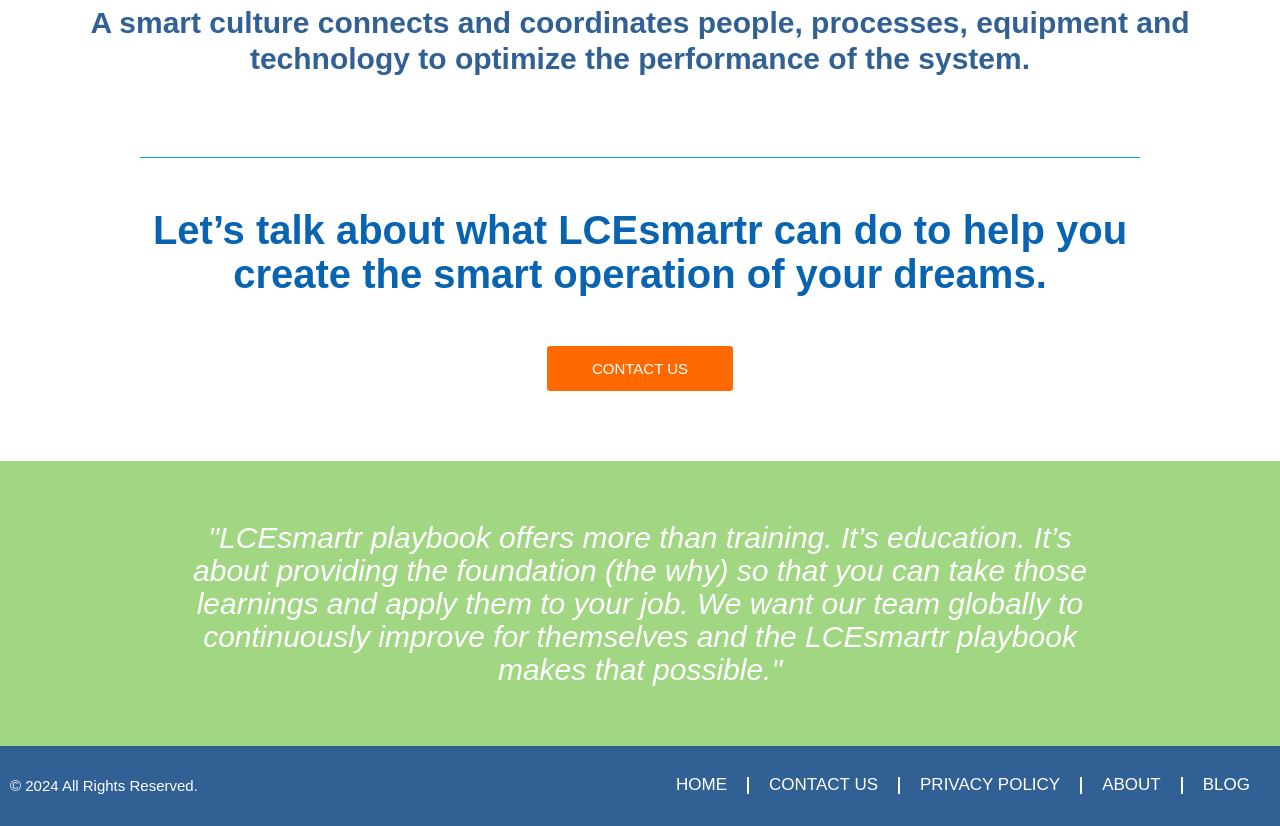Determine the bounding box for the UI element that matches this description: "BLOG".

[0.924, 0.923, 0.992, 0.979]